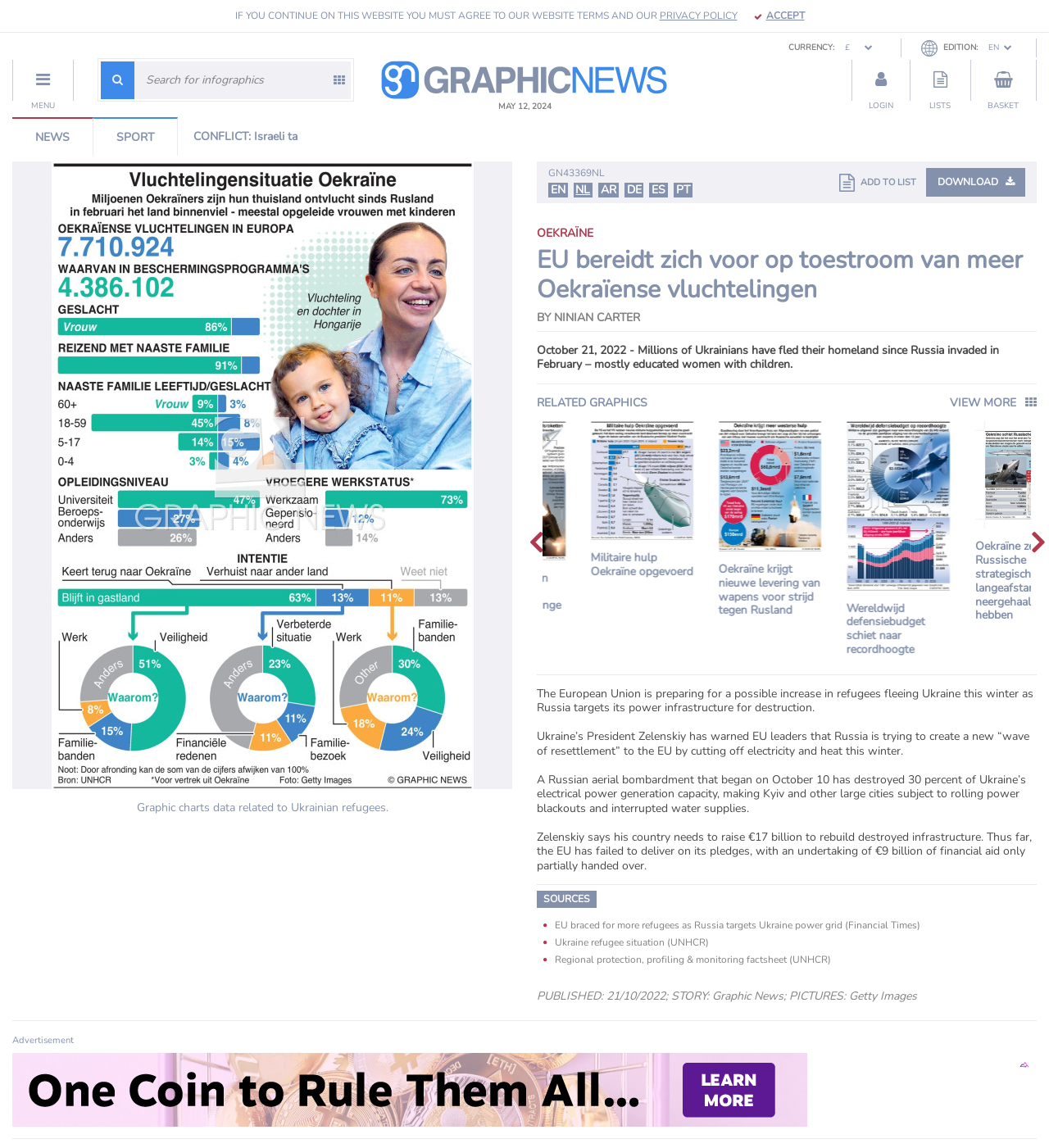Pinpoint the bounding box coordinates of the clickable area necessary to execute the following instruction: "View news". The coordinates should be given as four float numbers between 0 and 1, namely [left, top, right, bottom].

[0.012, 0.102, 0.089, 0.136]